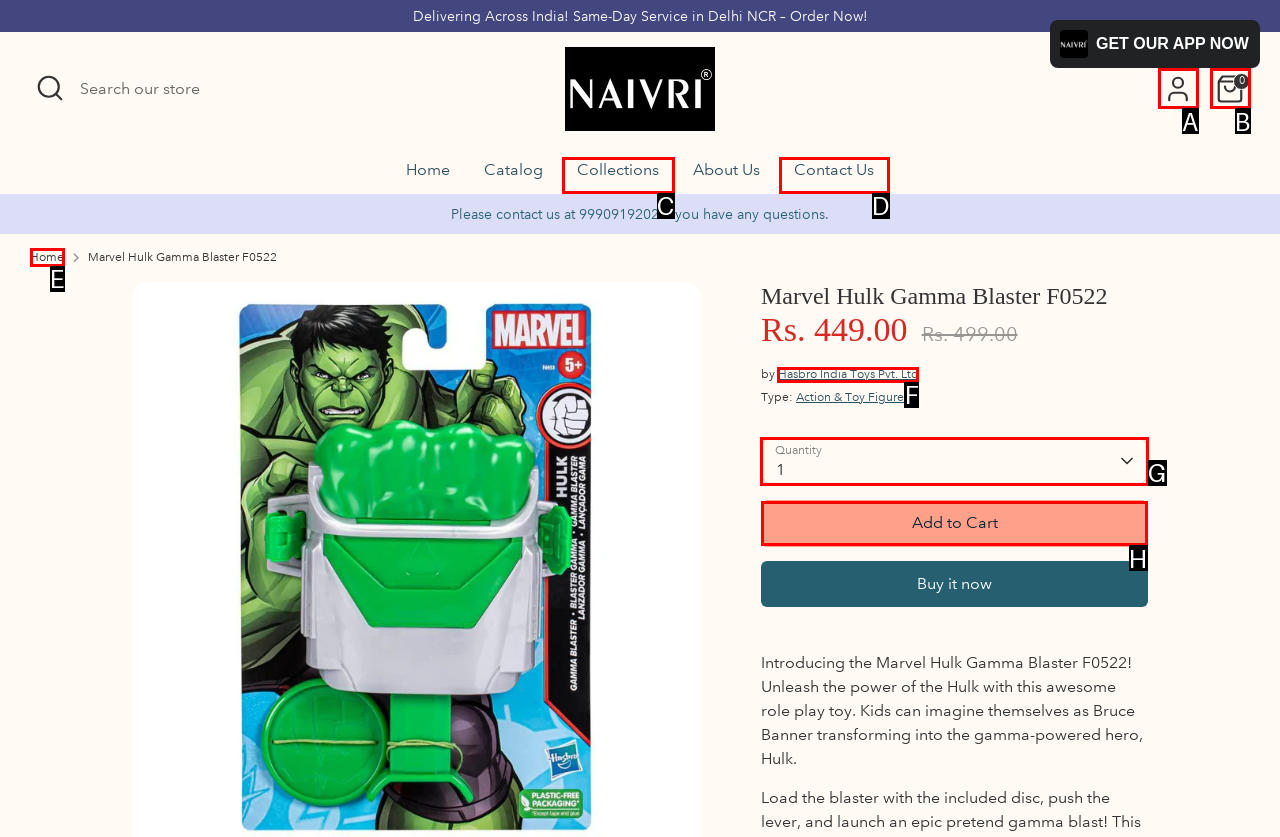Identify the appropriate lettered option to execute the following task: View account
Respond with the letter of the selected choice.

A